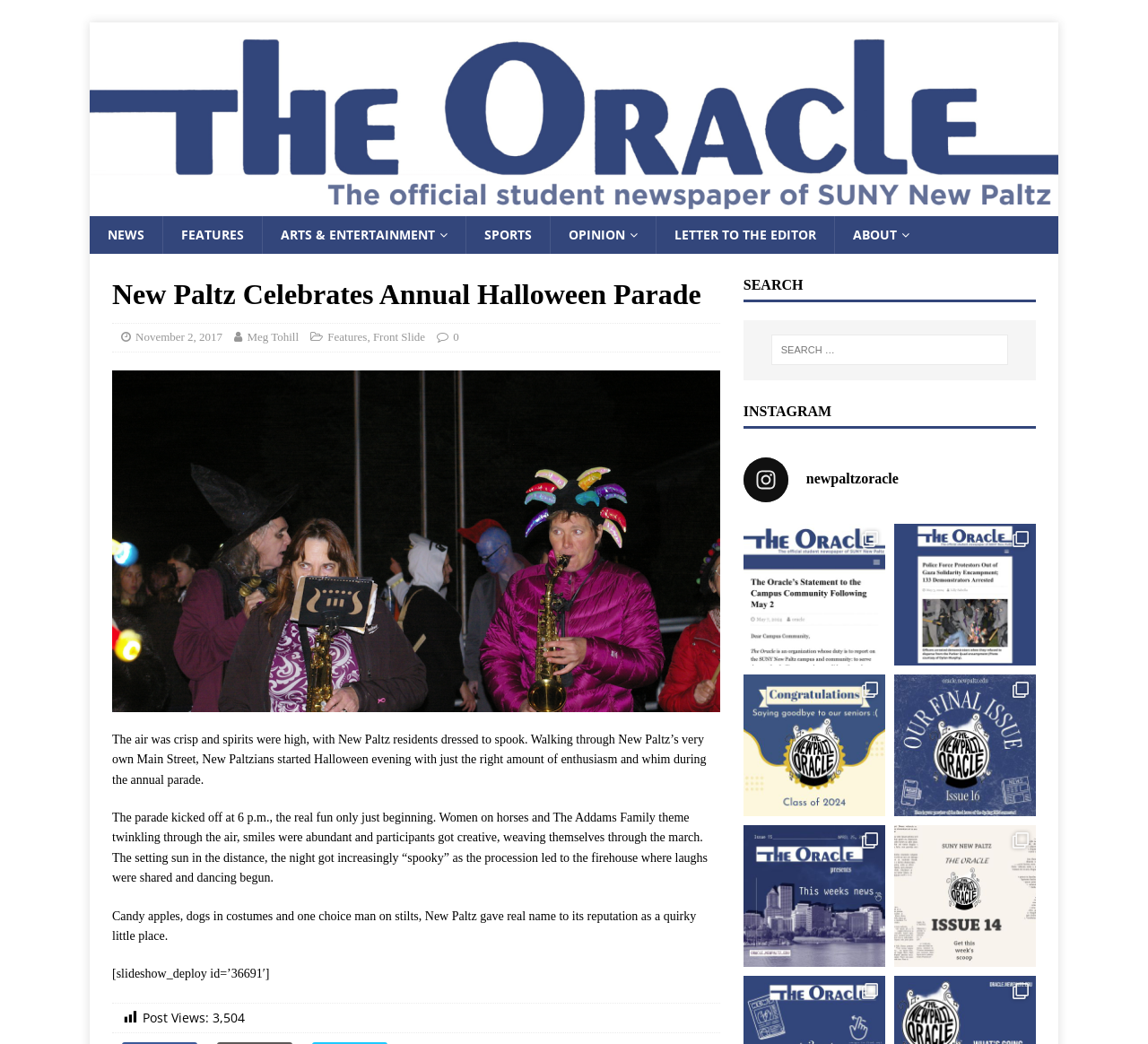Locate the bounding box coordinates of the item that should be clicked to fulfill the instruction: "View details of Himalaya Organic Tribulus 60 caplets".

None